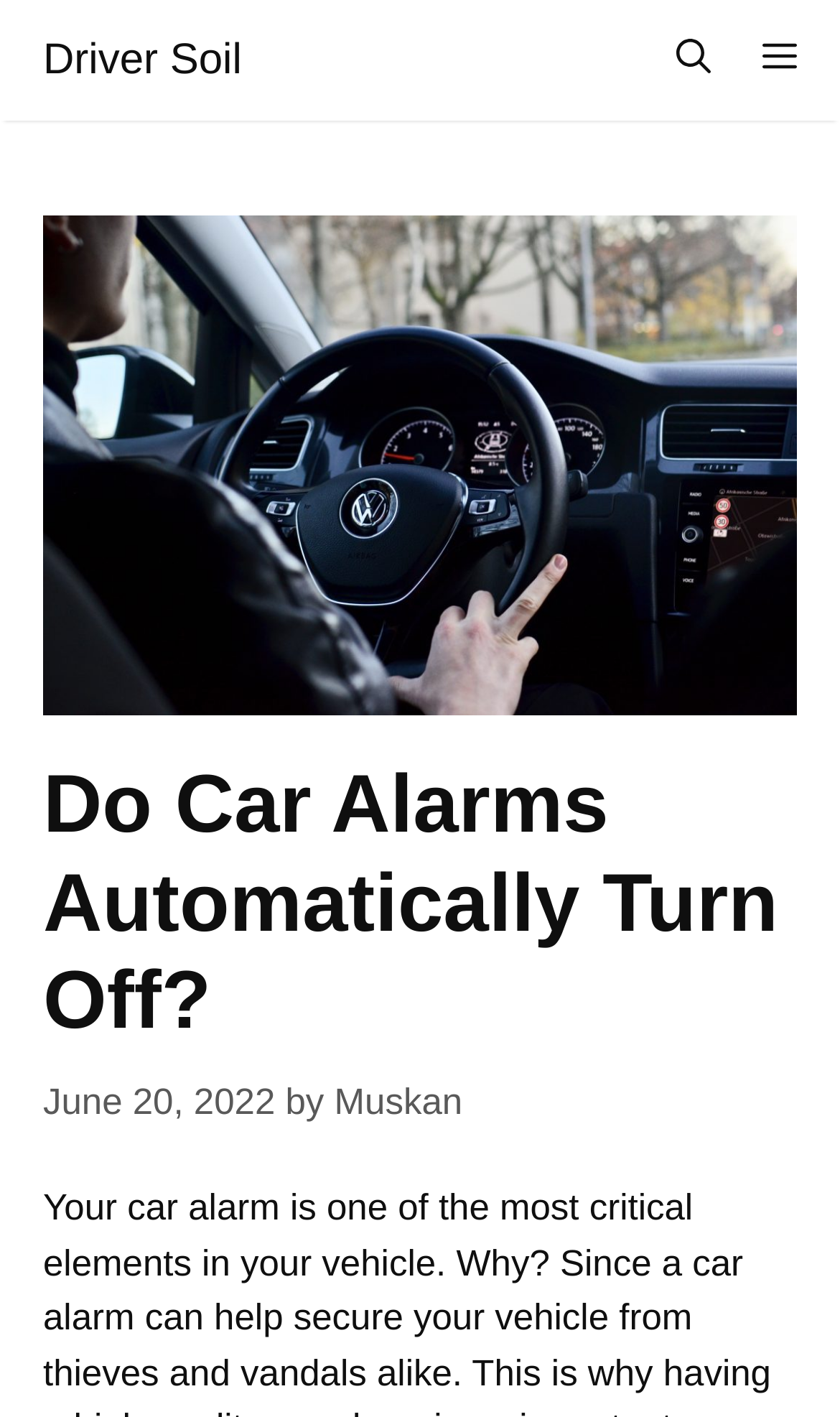Determine the bounding box coordinates for the HTML element described here: "Driver Soil".

[0.051, 0.0, 0.288, 0.085]